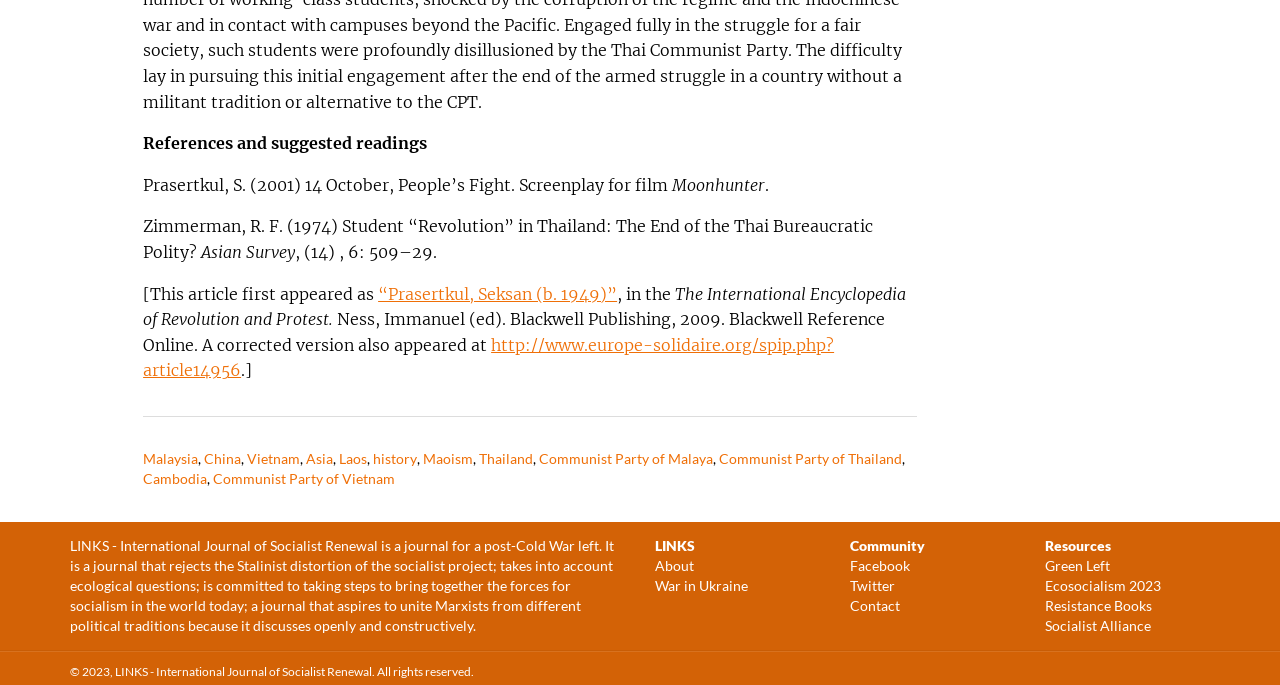Please identify the bounding box coordinates of the element's region that needs to be clicked to fulfill the following instruction: "Visit the website of Green Left". The bounding box coordinates should consist of four float numbers between 0 and 1, i.e., [left, top, right, bottom].

[0.816, 0.813, 0.867, 0.838]